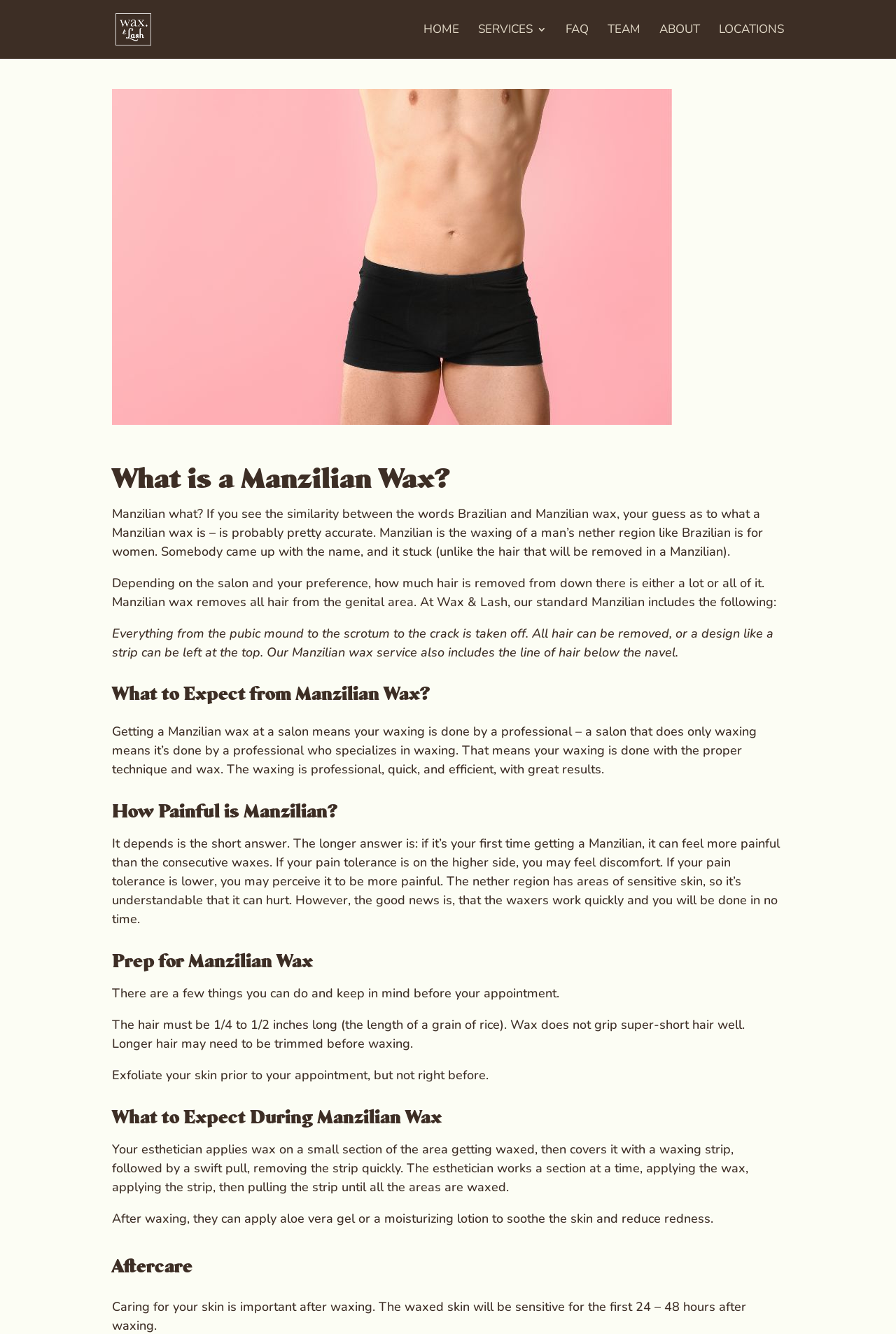How long is the skin sensitive after waxing?
Provide a comprehensive and detailed answer to the question.

According to the webpage, the waxed skin will be sensitive for the first 24-48 hours after waxing, and it's important to care for the skin during this time.